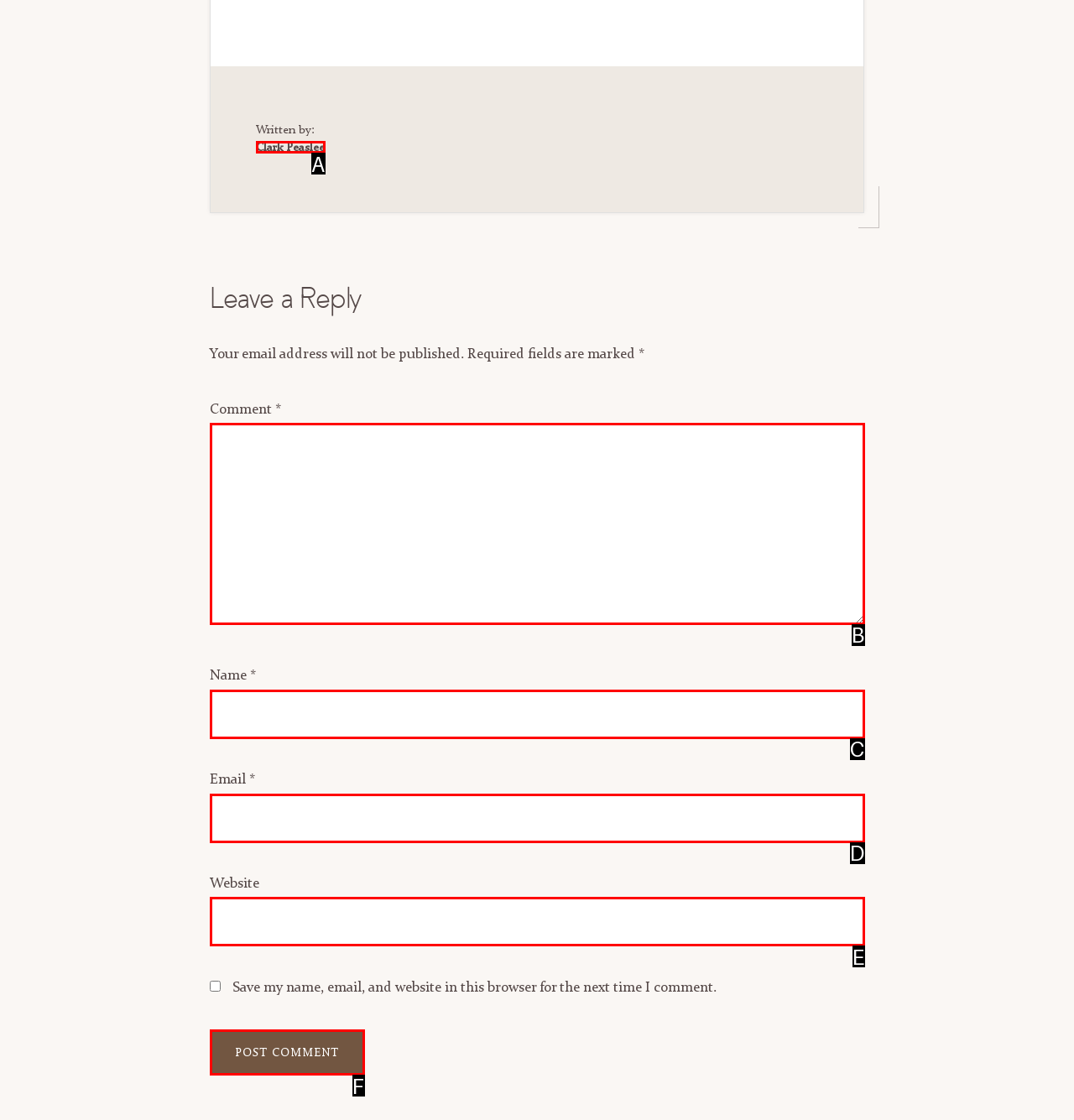Match the description to the correct option: parent_node: Name * name="author"
Provide the letter of the matching option directly.

C